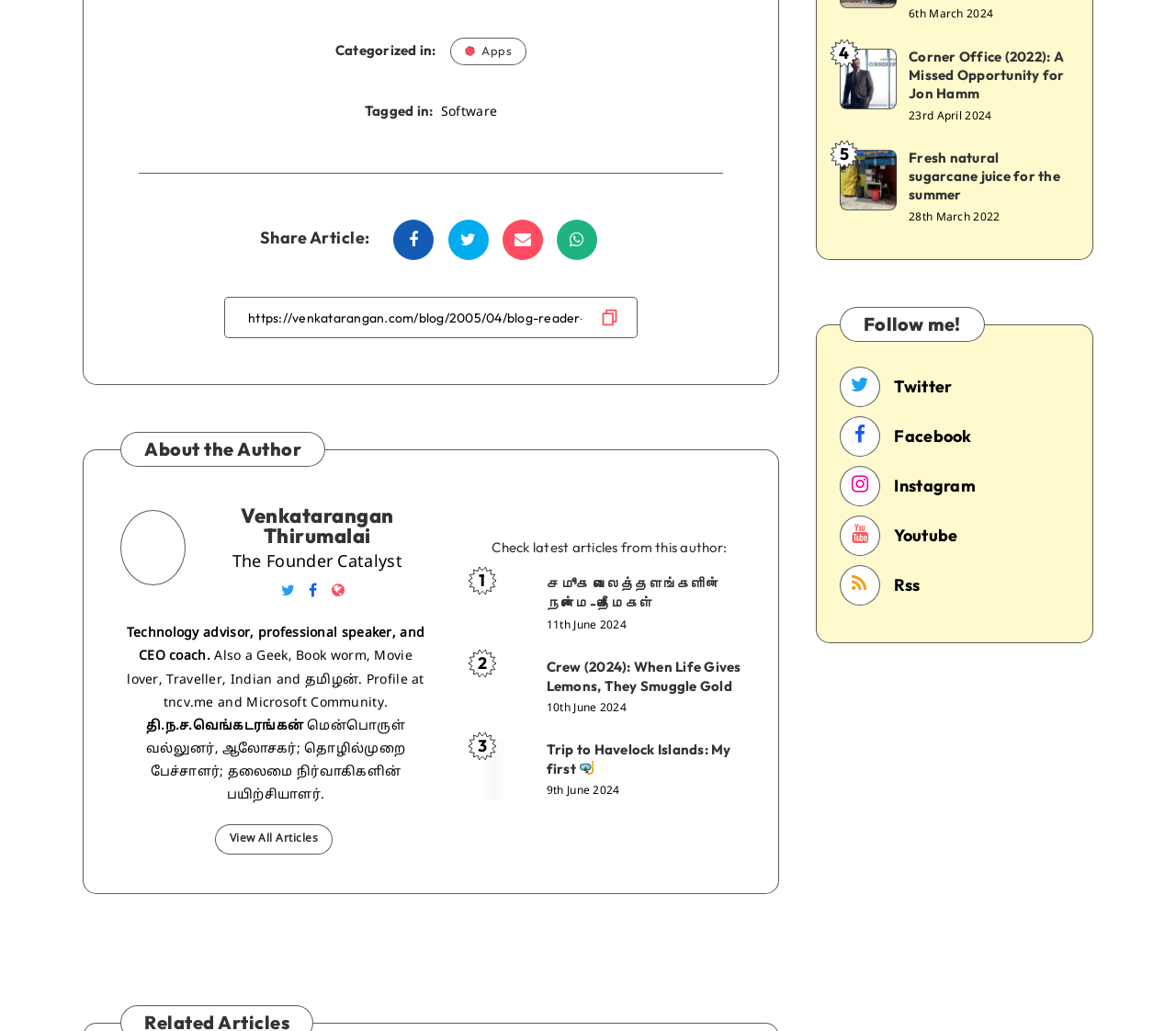Locate the bounding box coordinates of the area where you should click to accomplish the instruction: "Click on the 'Apps' link".

[0.383, 0.037, 0.448, 0.063]